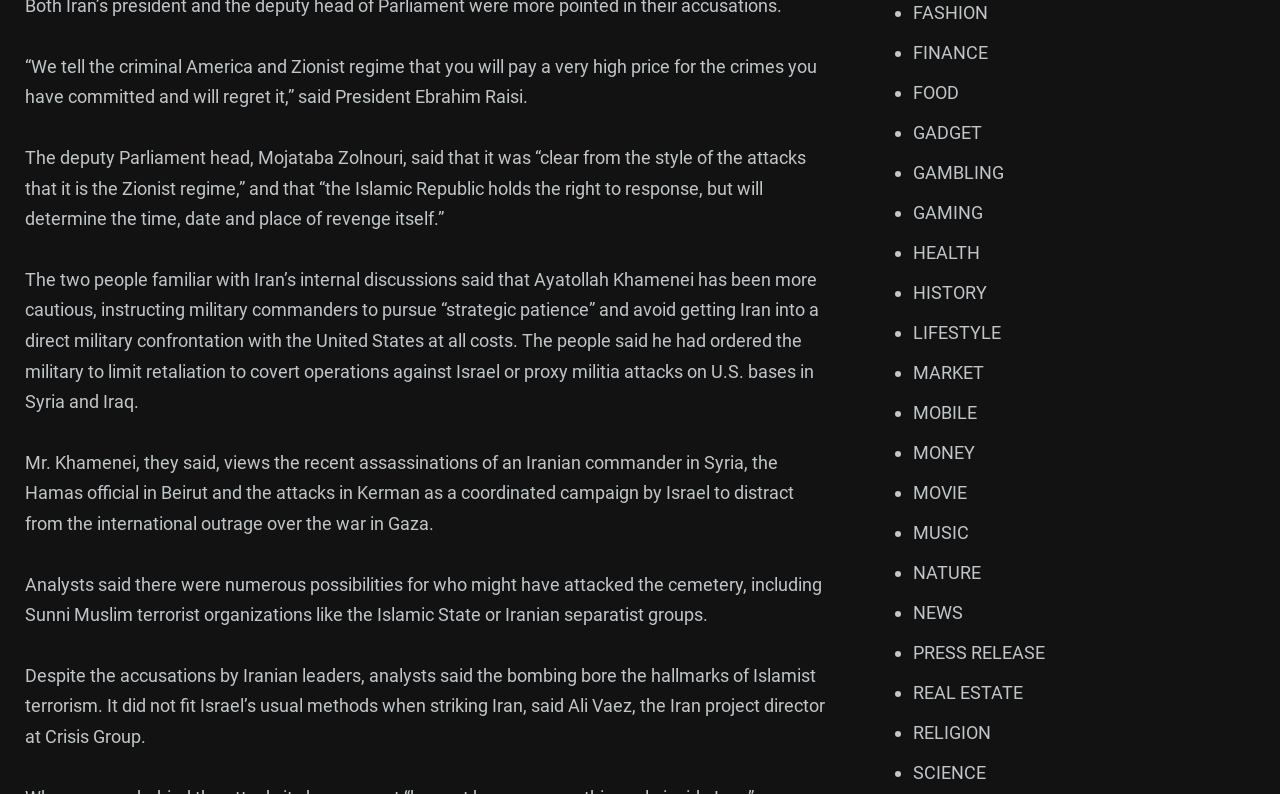Bounding box coordinates should be in the format (top-left x, top-left y, bottom-right x, bottom-right y) and all values should be floating point numbers between 0 and 1. Determine the bounding box coordinate for the UI element described as: REAL ESTATE

[0.713, 0.859, 0.799, 0.886]